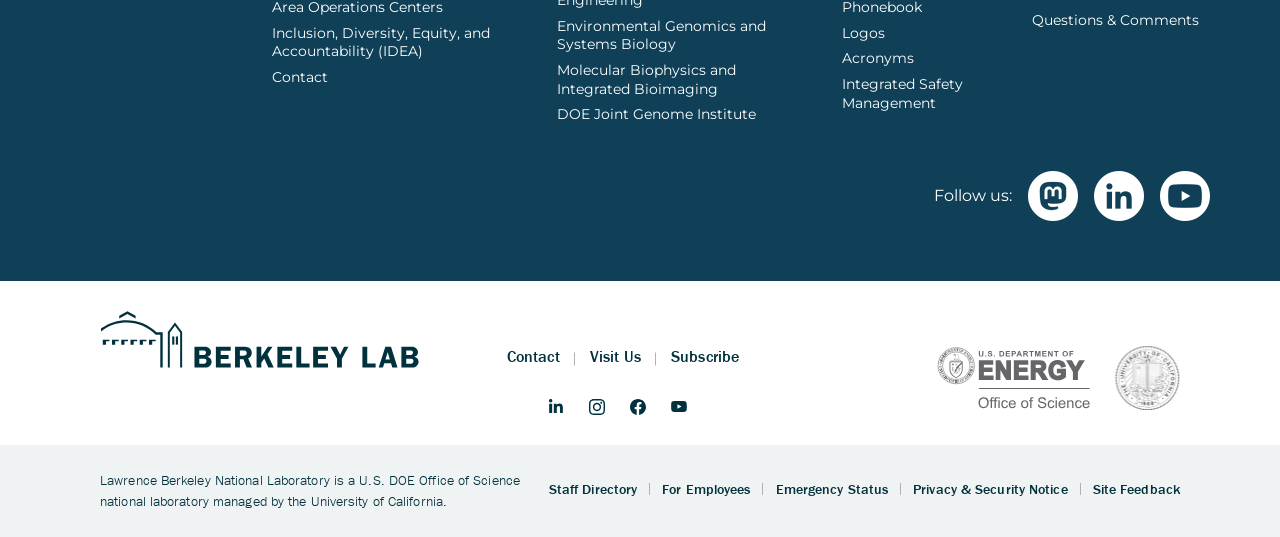Find and specify the bounding box coordinates that correspond to the clickable region for the instruction: "Subscribe to the laboratory's updates".

[0.524, 0.644, 0.578, 0.682]